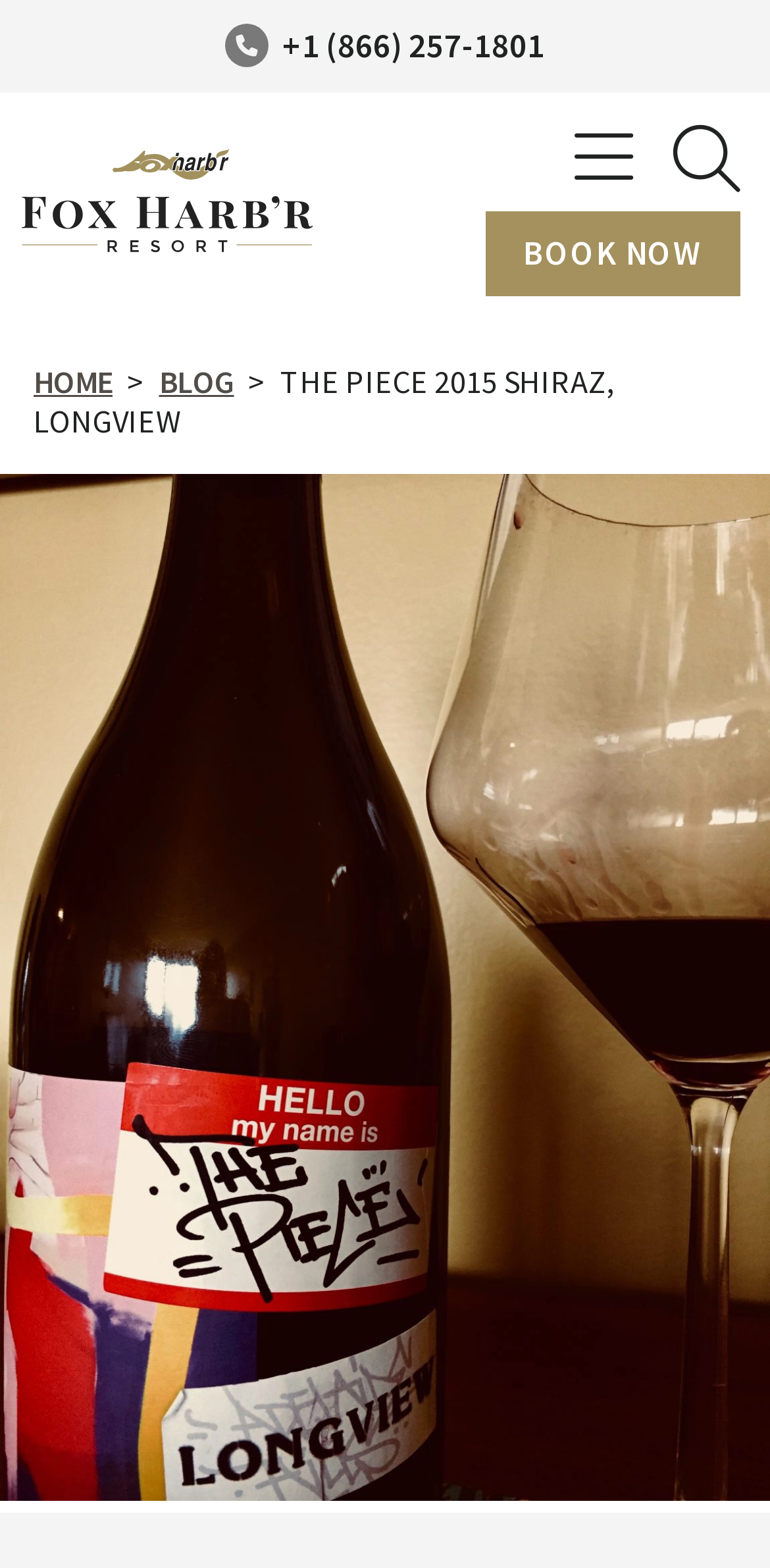Examine the screenshot and answer the question in as much detail as possible: What is the phone number on the webpage?

I found the phone number by looking at the link element with the text '+1 (866) 257-1801' which is located at the top of the webpage.